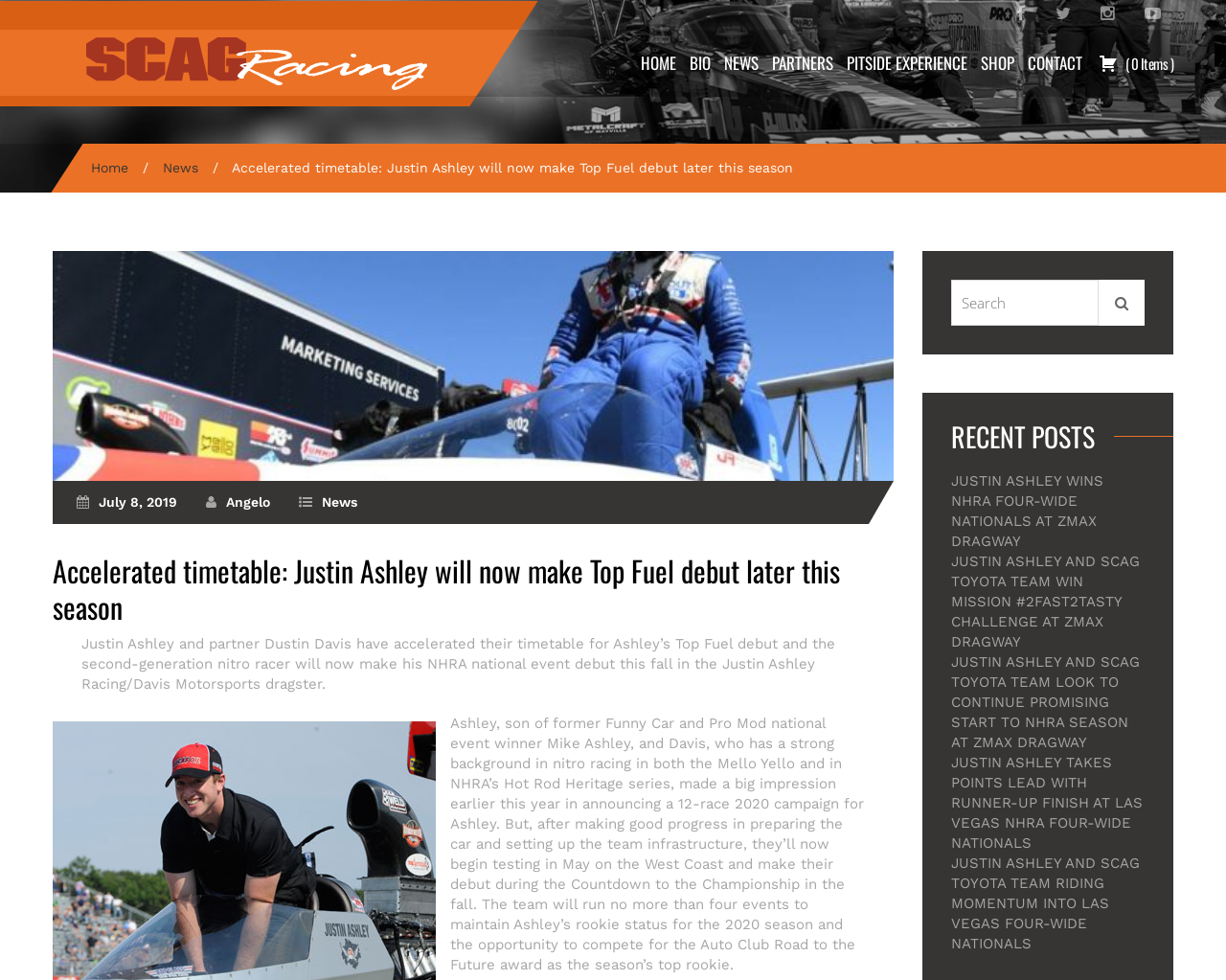Identify the bounding box coordinates of the part that should be clicked to carry out this instruction: "Click the HOME link".

[0.517, 0.03, 0.557, 0.099]